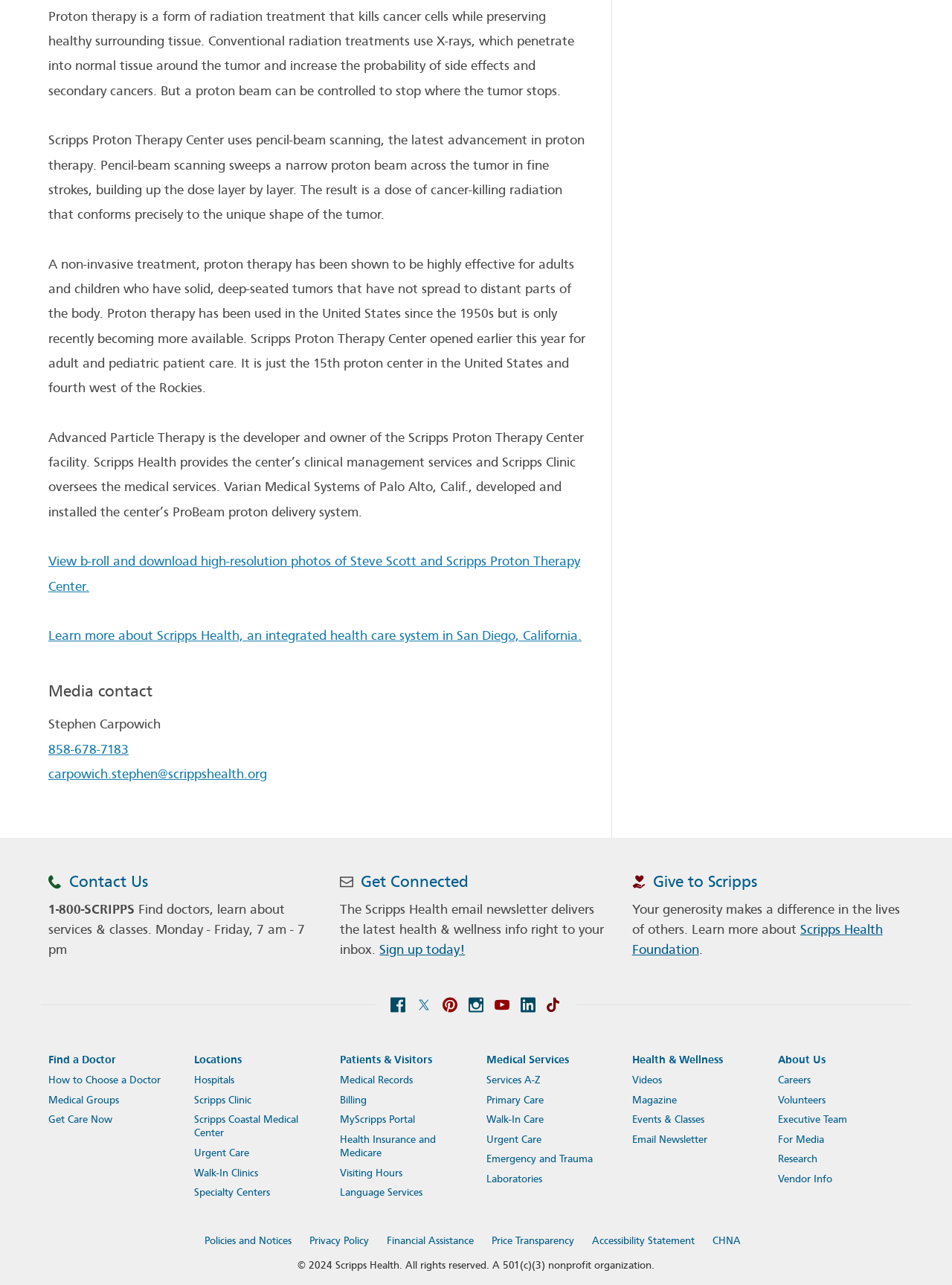Specify the bounding box coordinates of the element's area that should be clicked to execute the given instruction: "View b-roll and download high-resolution photos of Steve Scott and Scripps Proton Therapy Center". The coordinates should be four float numbers between 0 and 1, i.e., [left, top, right, bottom].

[0.051, 0.431, 0.609, 0.462]